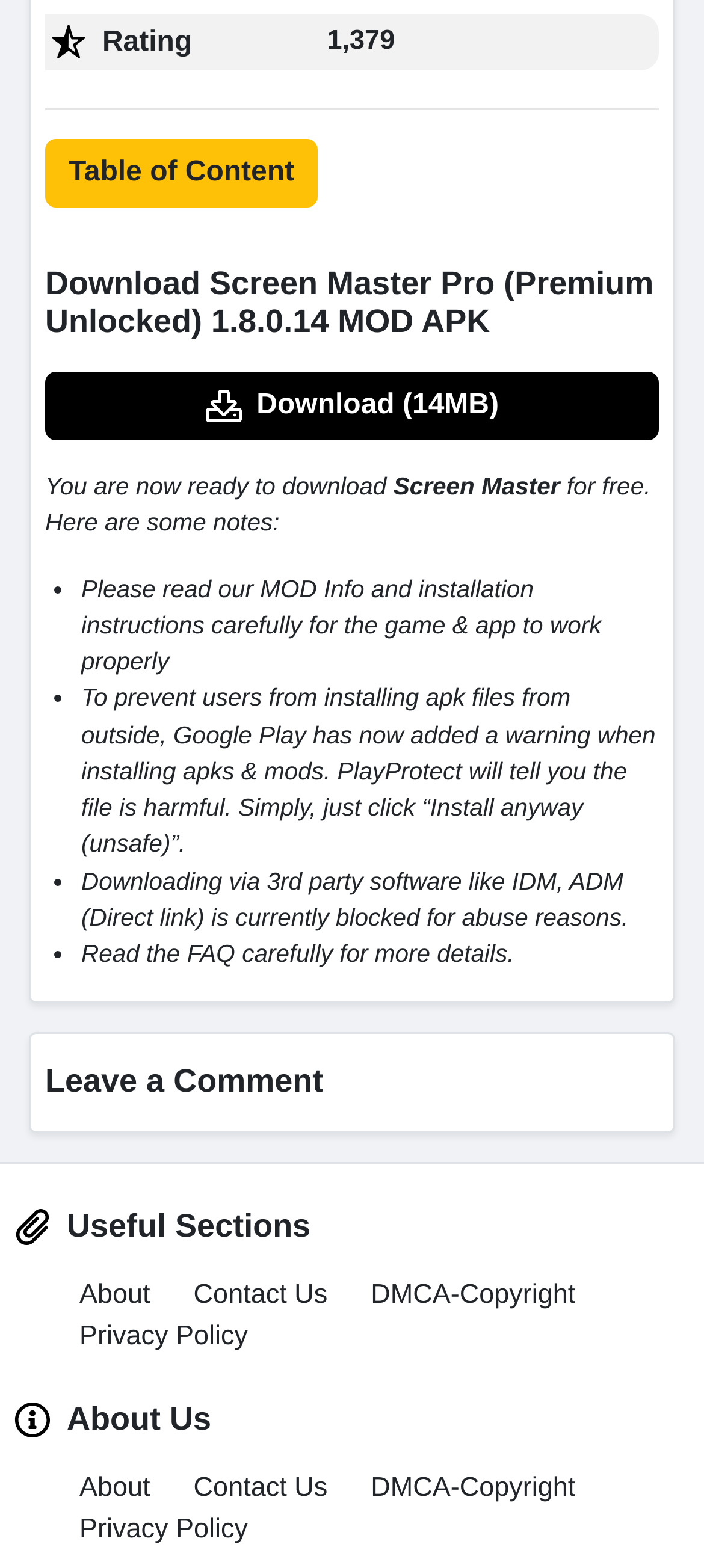Please respond in a single word or phrase: 
What is the size of the downloadable file?

14MB